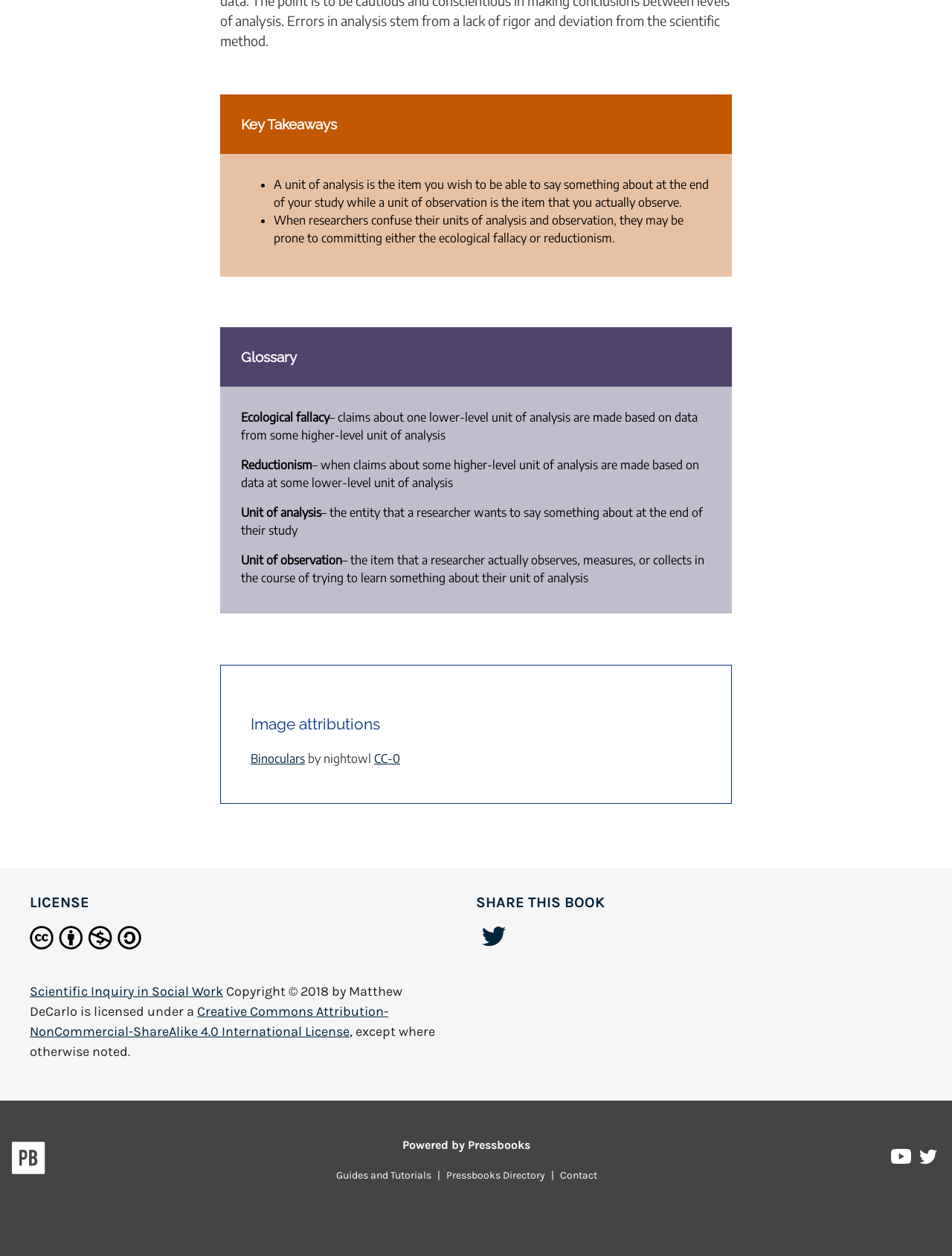Could you highlight the region that needs to be clicked to execute the instruction: "Visit the Pressbooks Directory"?

[0.462, 0.931, 0.579, 0.941]